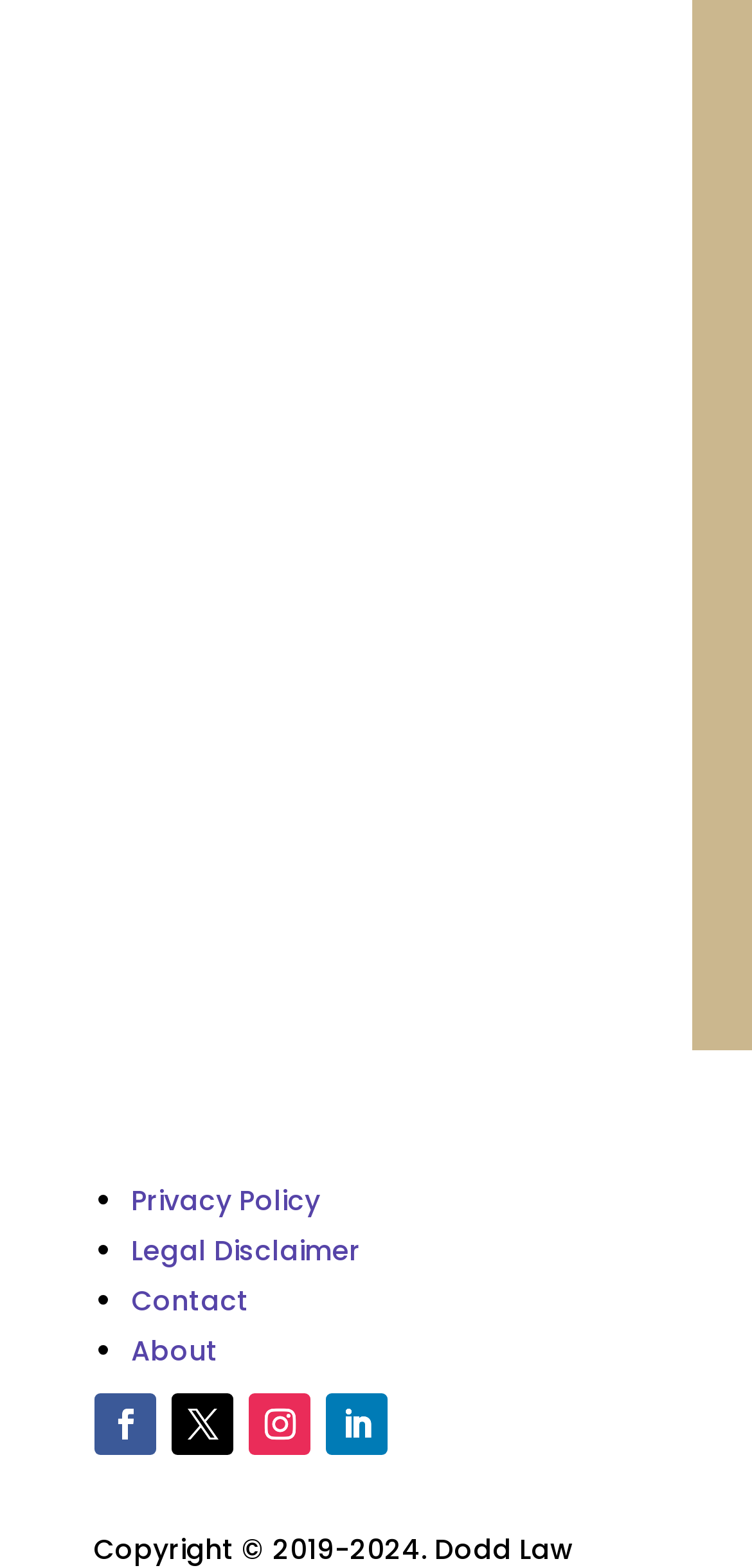Refer to the image and provide an in-depth answer to the question: 
How many social media links are there?

I examined the footer section and found four social media links, which are represented by icons '', '', '', and ''.